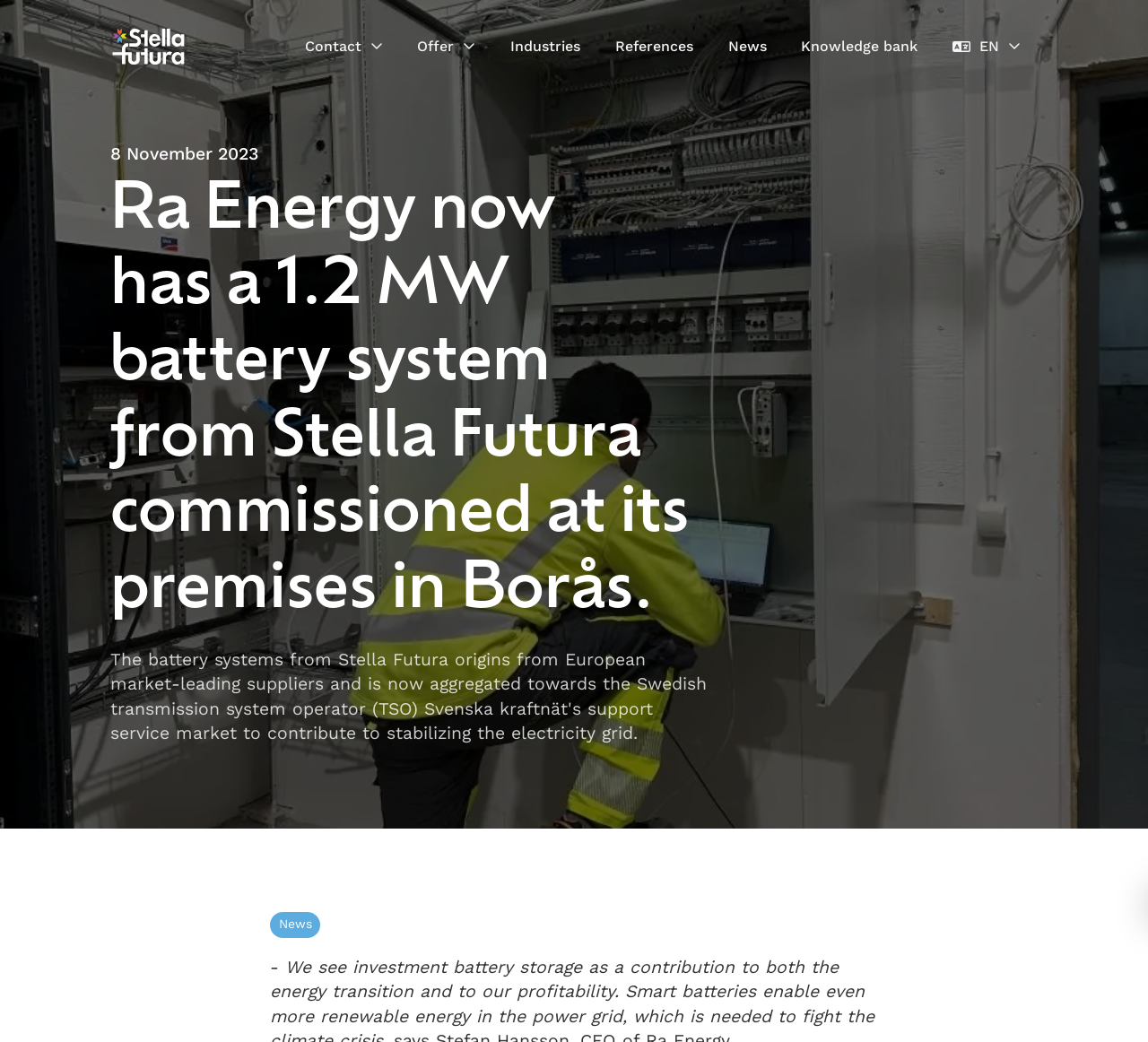Please locate the clickable area by providing the bounding box coordinates to follow this instruction: "Check the date of the news article".

[0.096, 0.137, 0.225, 0.157]